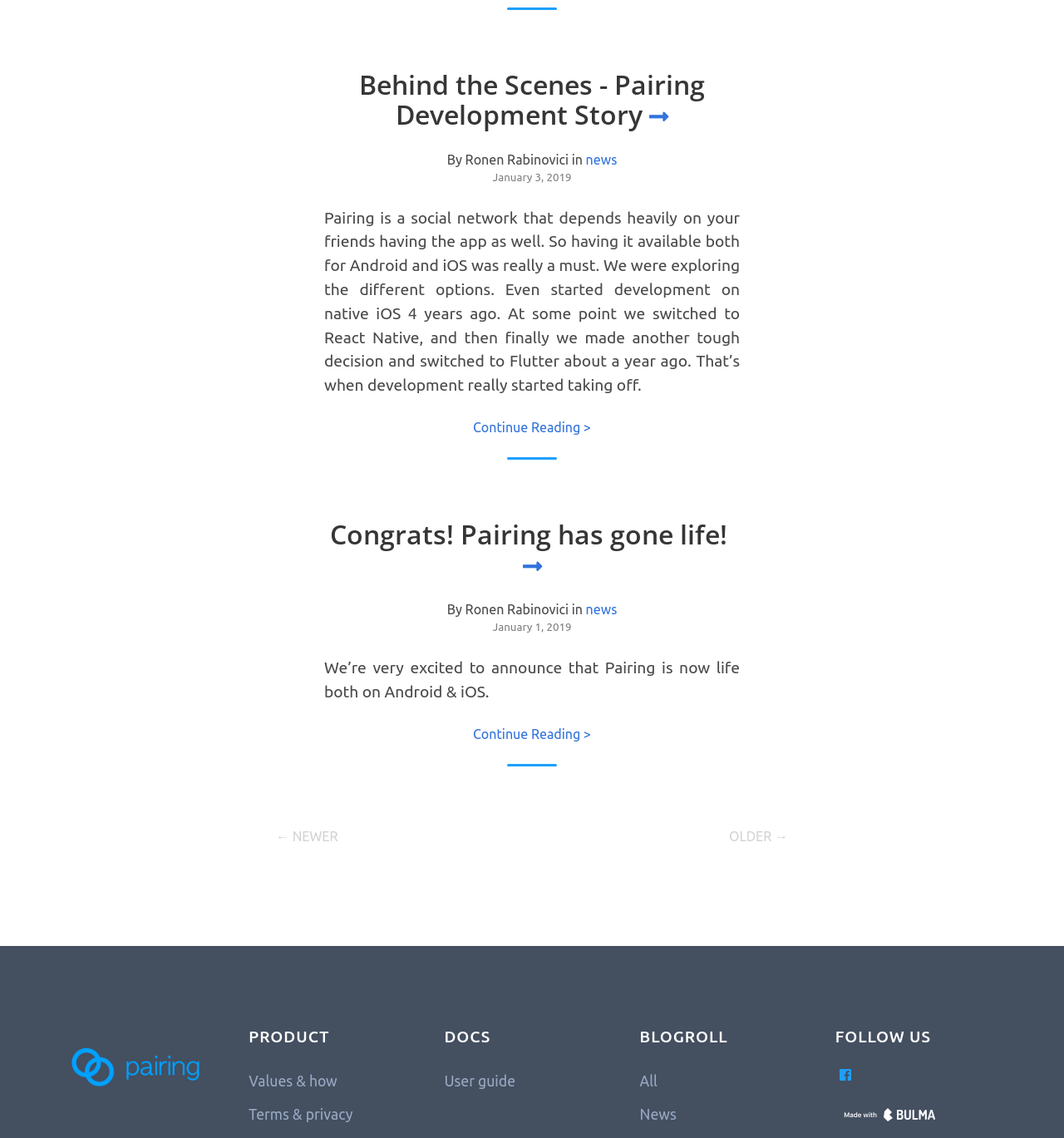Find the bounding box coordinates for the area that must be clicked to perform this action: "Continue reading the article".

[0.445, 0.369, 0.555, 0.382]